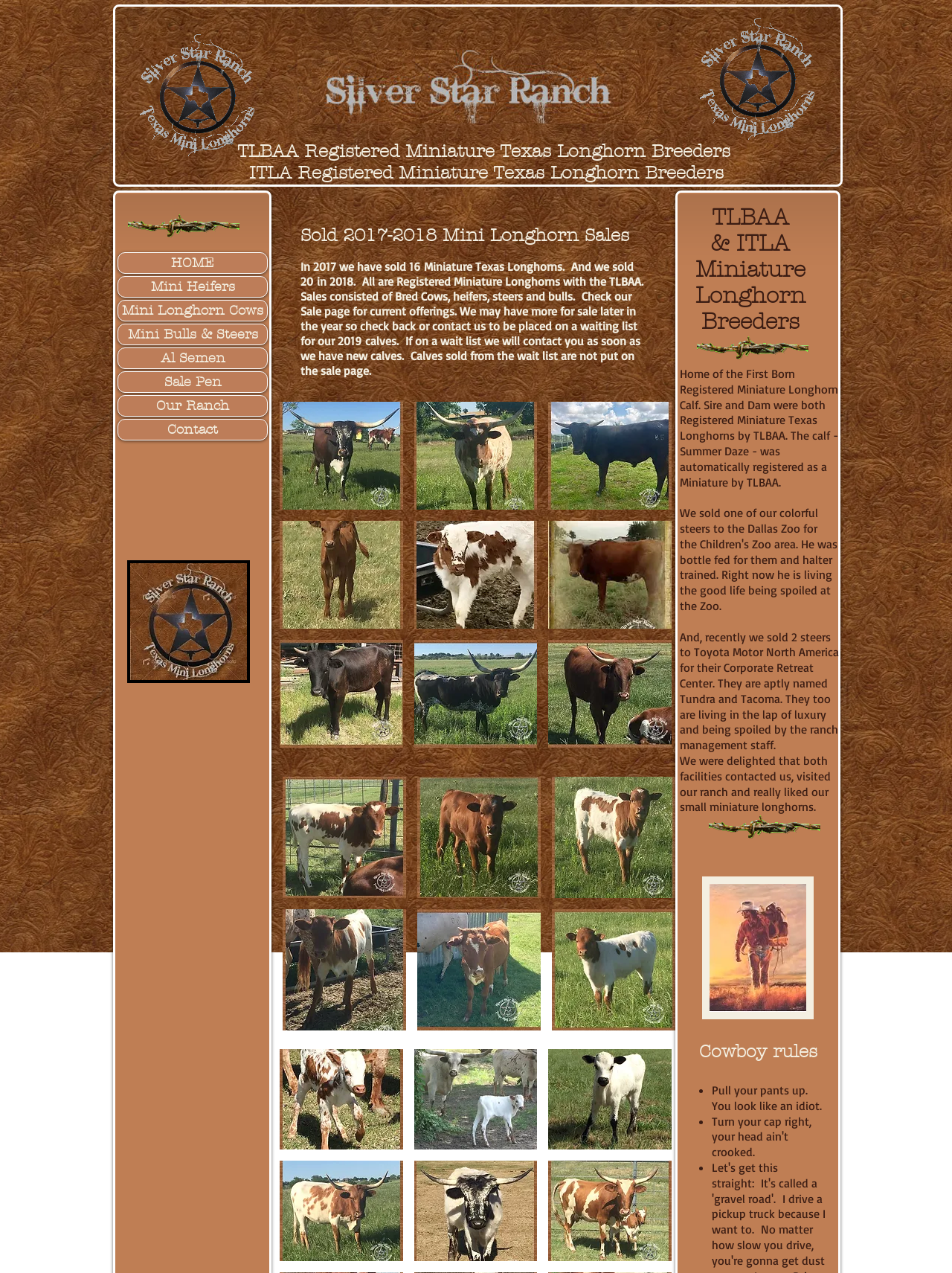Where were two steers sold to?
Provide an in-depth and detailed explanation in response to the question.

The webpage states that 'And, recently we sold 2 steers to Toyota Motor North America for their Corporate Retreat Center.' This information is provided in the section describing the sales of the miniature longhorns.